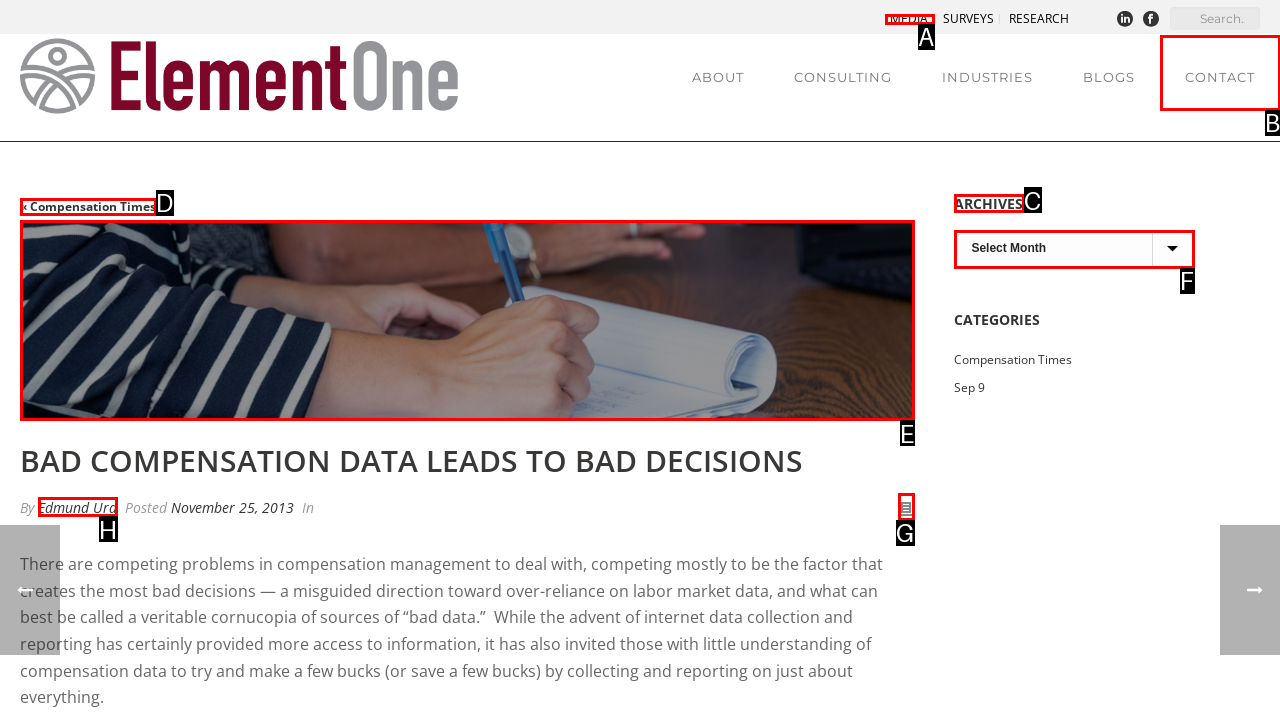Select the letter of the UI element you need to click on to fulfill this task: Visit the blog. Write down the letter only.

None